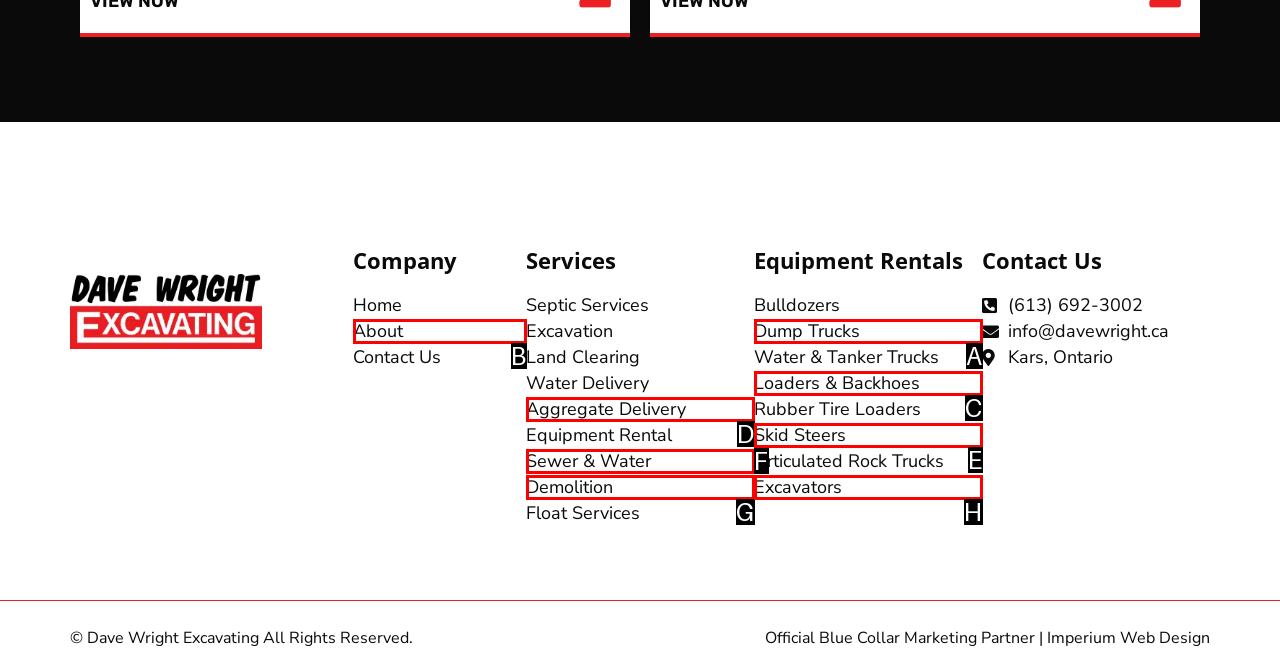Which HTML element should be clicked to perform the following task: Visit the 'About' page
Reply with the letter of the appropriate option.

B